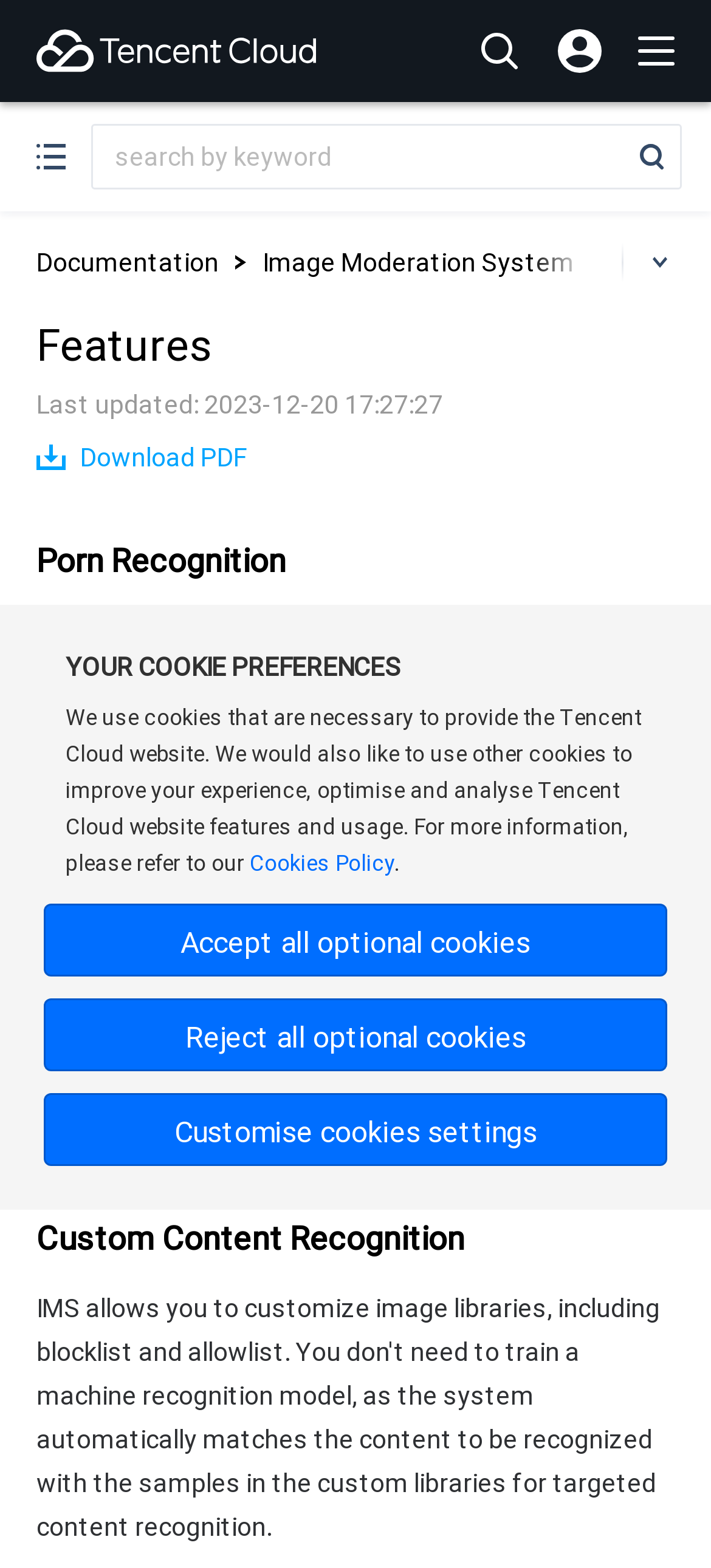Locate the bounding box coordinates of the area that needs to be clicked to fulfill the following instruction: "view Image Moderation System". The coordinates should be in the format of four float numbers between 0 and 1, namely [left, top, right, bottom].

[0.369, 0.153, 0.808, 0.181]